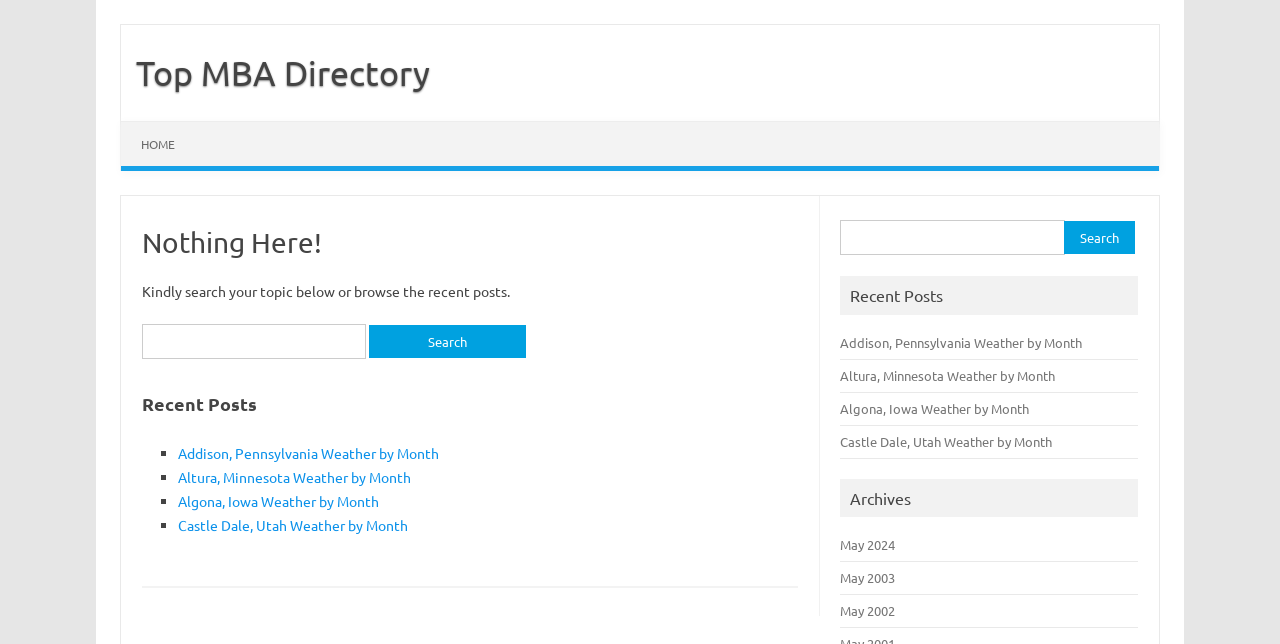What is the last archive listed on the page?
Look at the image and answer the question using a single word or phrase.

May 2002